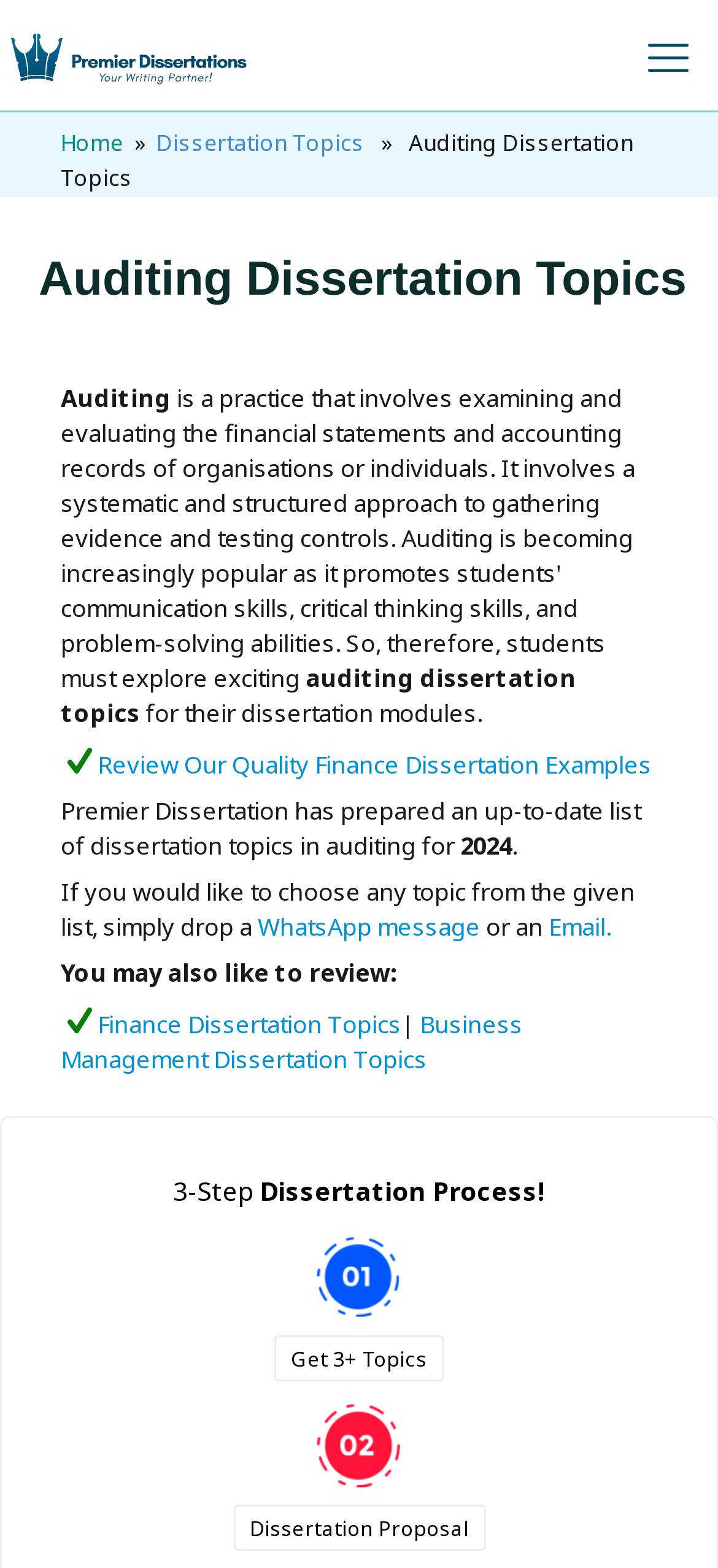Given the element description: "Dissertation Proposal", predict the bounding box coordinates of this UI element. The coordinates must be four float numbers between 0 and 1, given as [left, top, right, bottom].

[0.324, 0.96, 0.676, 0.989]